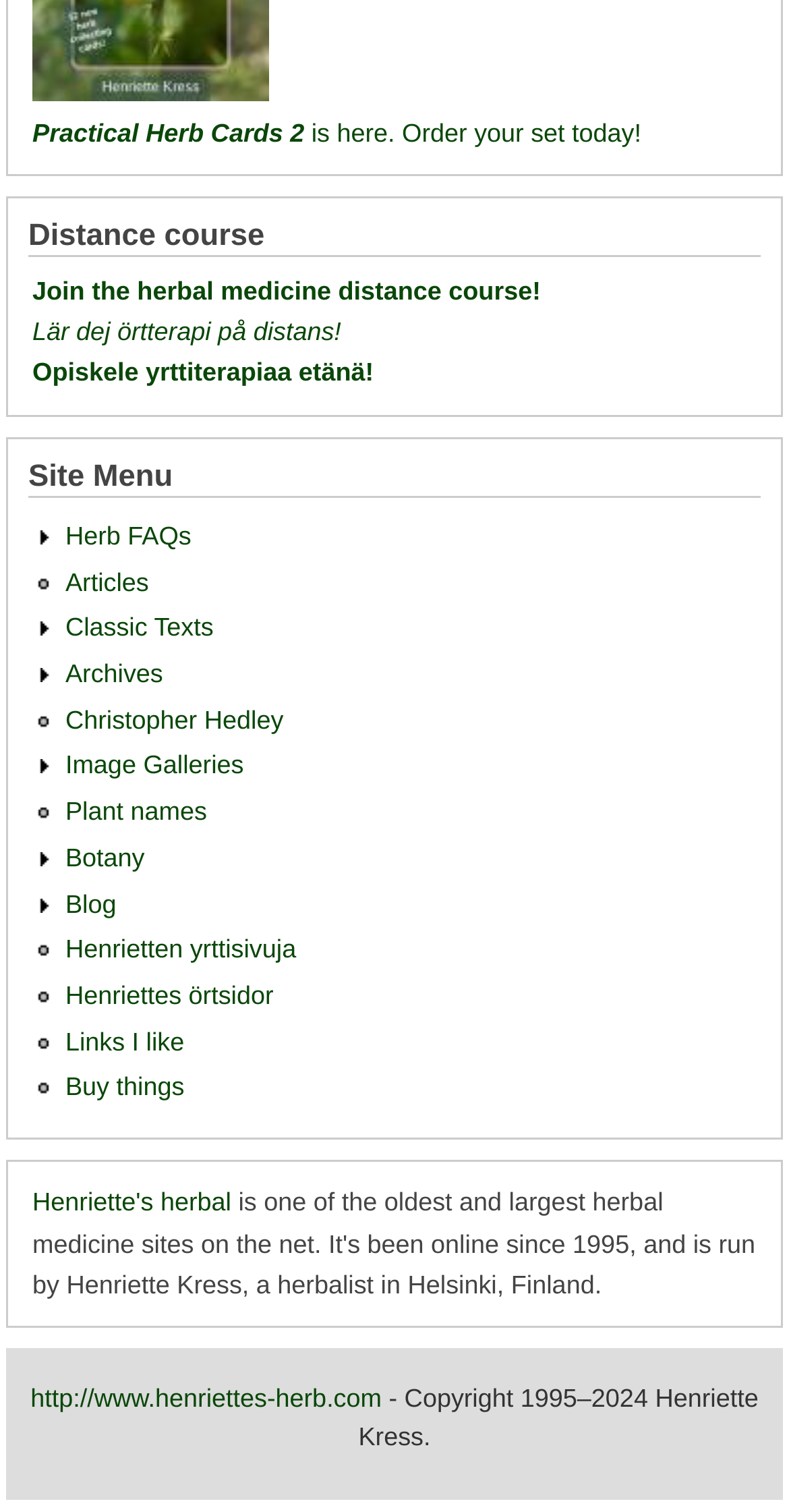Determine the bounding box for the described UI element: "Image Galleries".

[0.083, 0.497, 0.309, 0.516]